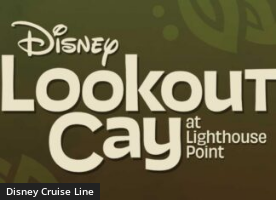Answer the question with a brief word or phrase:
What is emphasized by the phrase 'at Lighthouse Point'?

Scenic nature